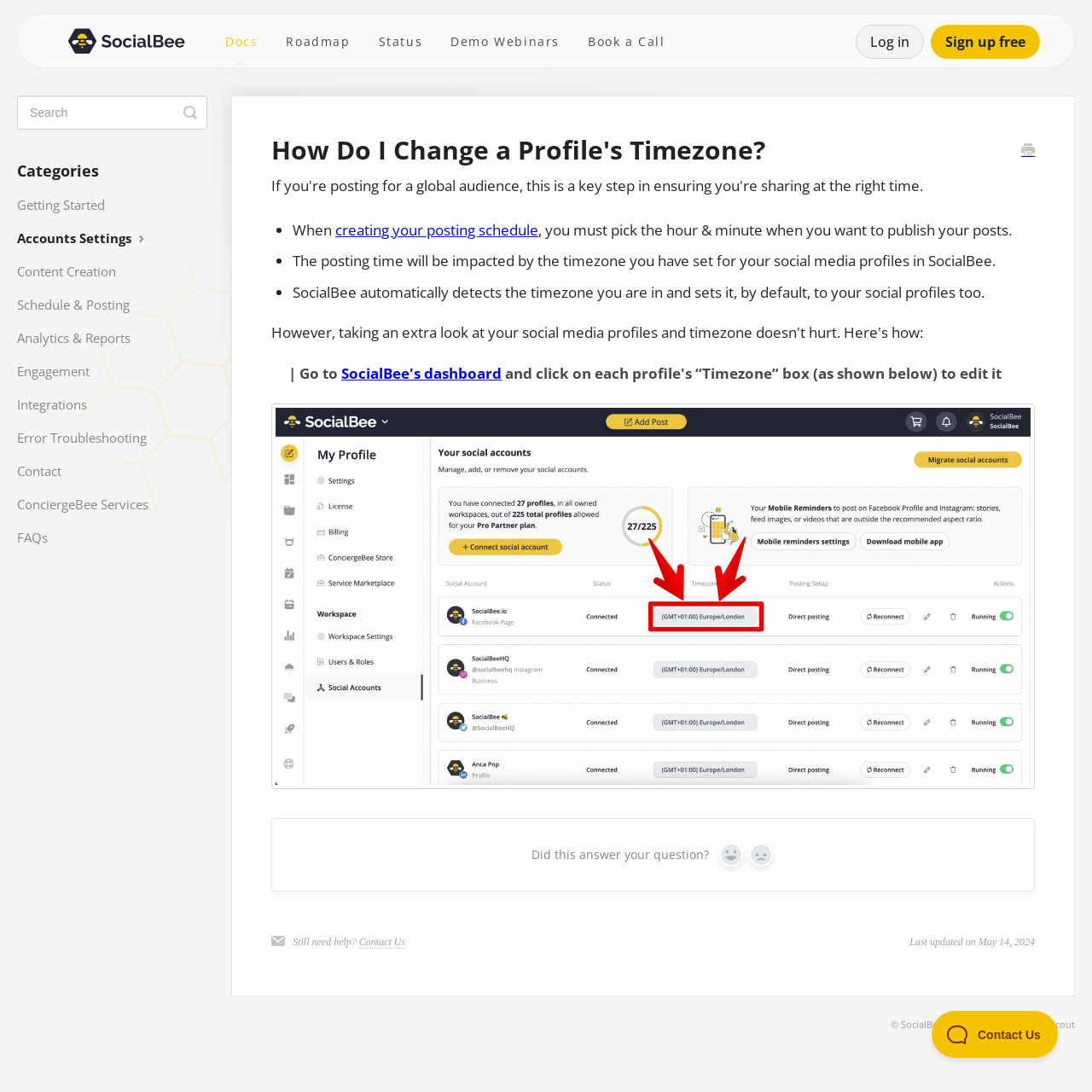Select the bounding box coordinates of the element I need to click to carry out the following instruction: "Print this Article".

[0.935, 0.13, 0.948, 0.147]